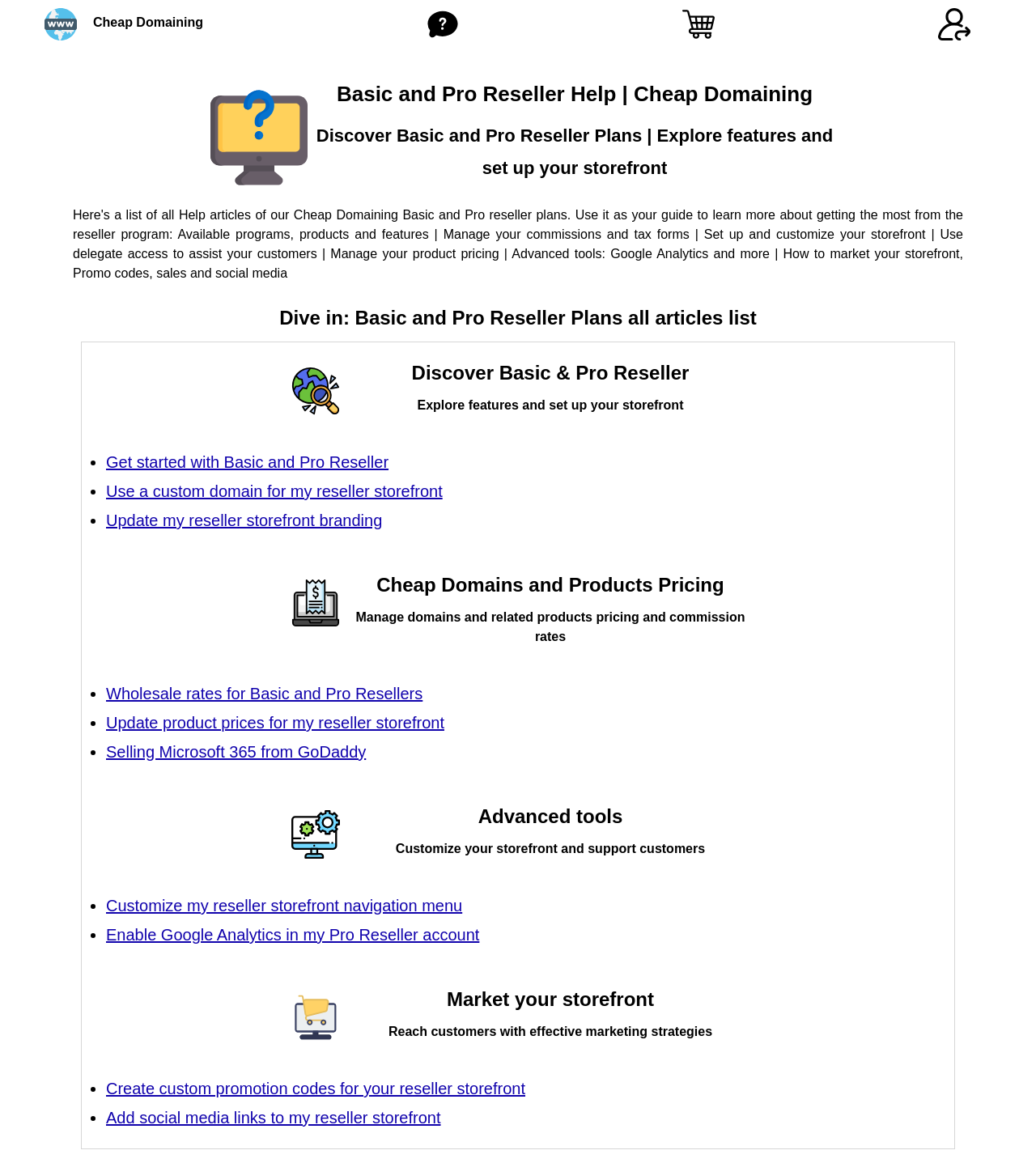Find and specify the bounding box coordinates that correspond to the clickable region for the instruction: "Customize my reseller storefront navigation menu".

[0.102, 0.771, 0.446, 0.786]